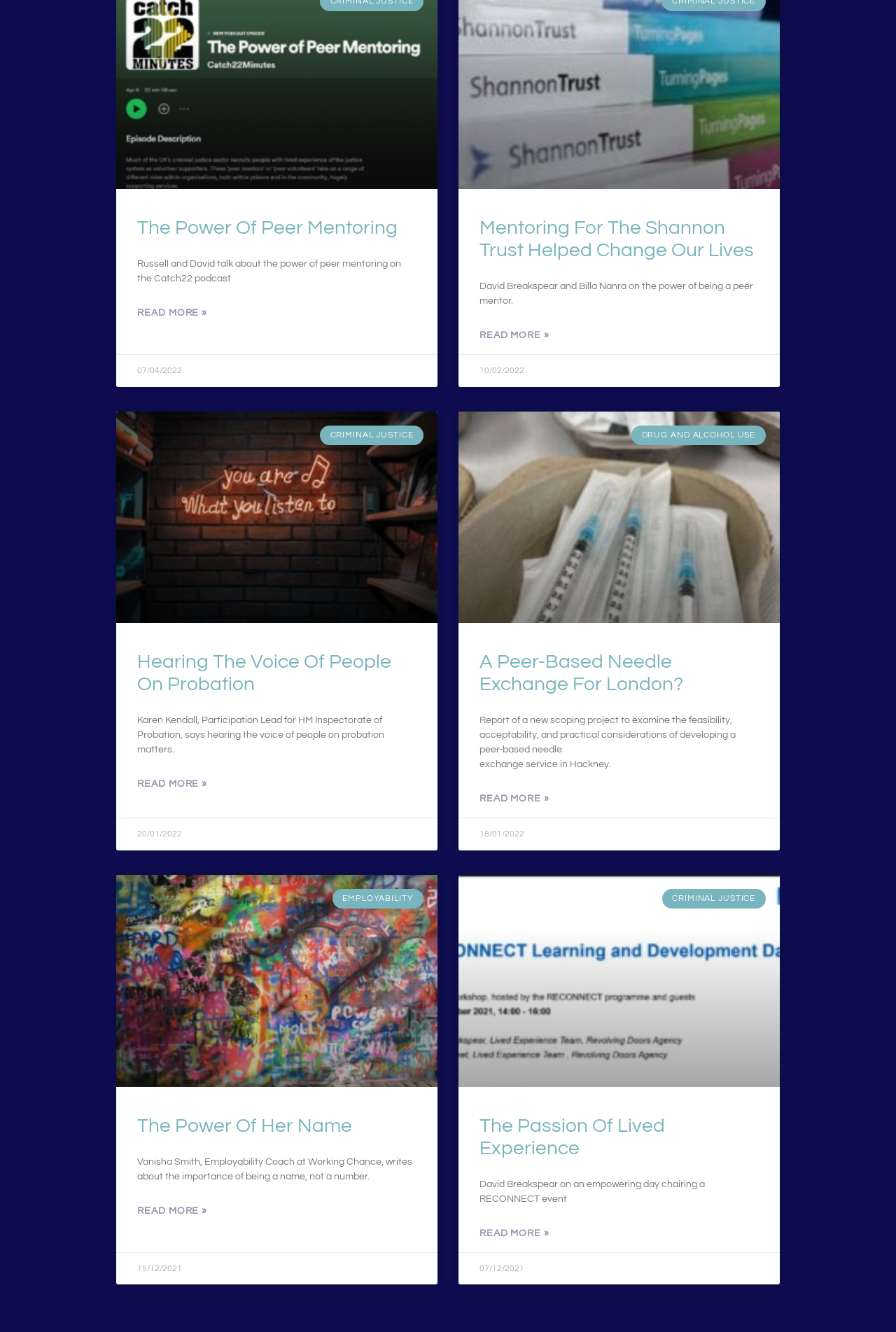How many articles are on the webpage?
Offer a detailed and full explanation in response to the question.

I counted the number of article elements on the webpage, which are 5.